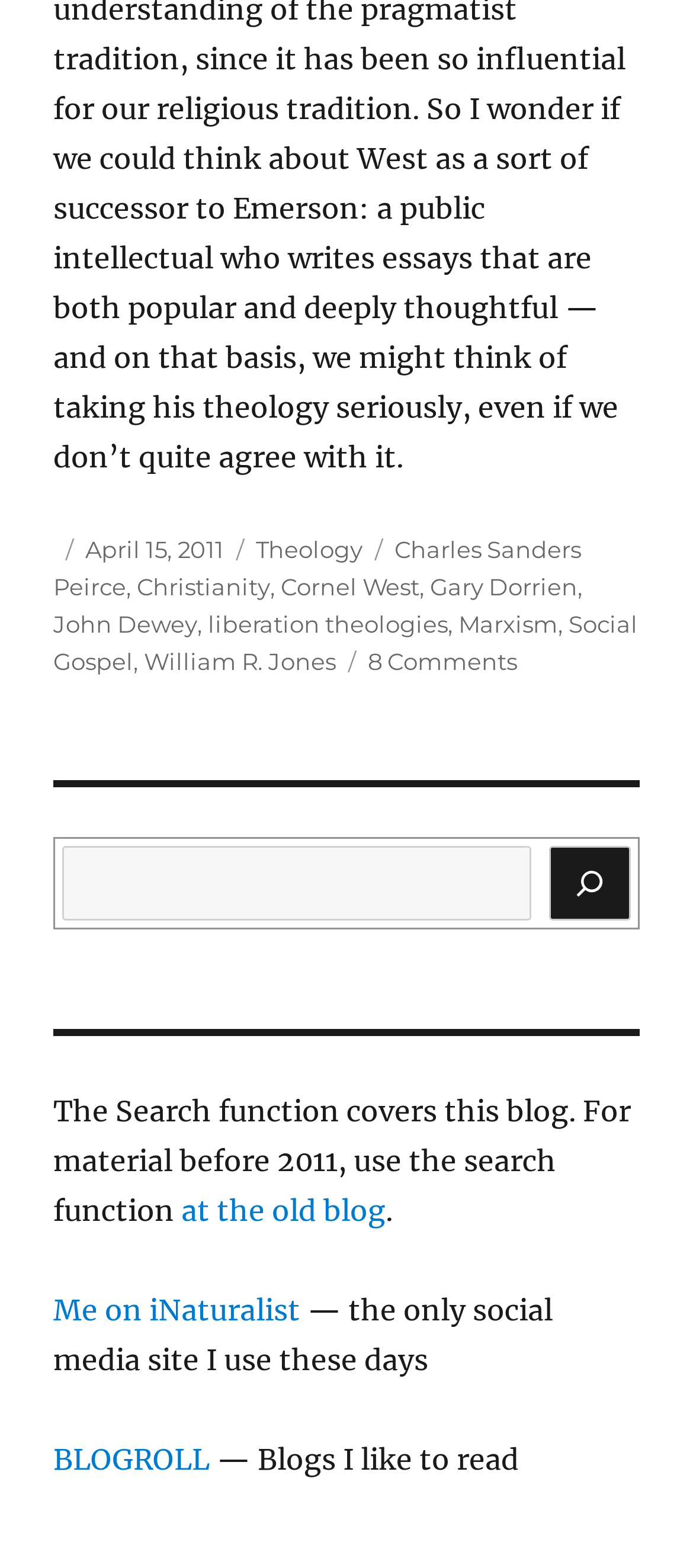Please answer the following question using a single word or phrase: 
What is the purpose of the search function?

To search the blog